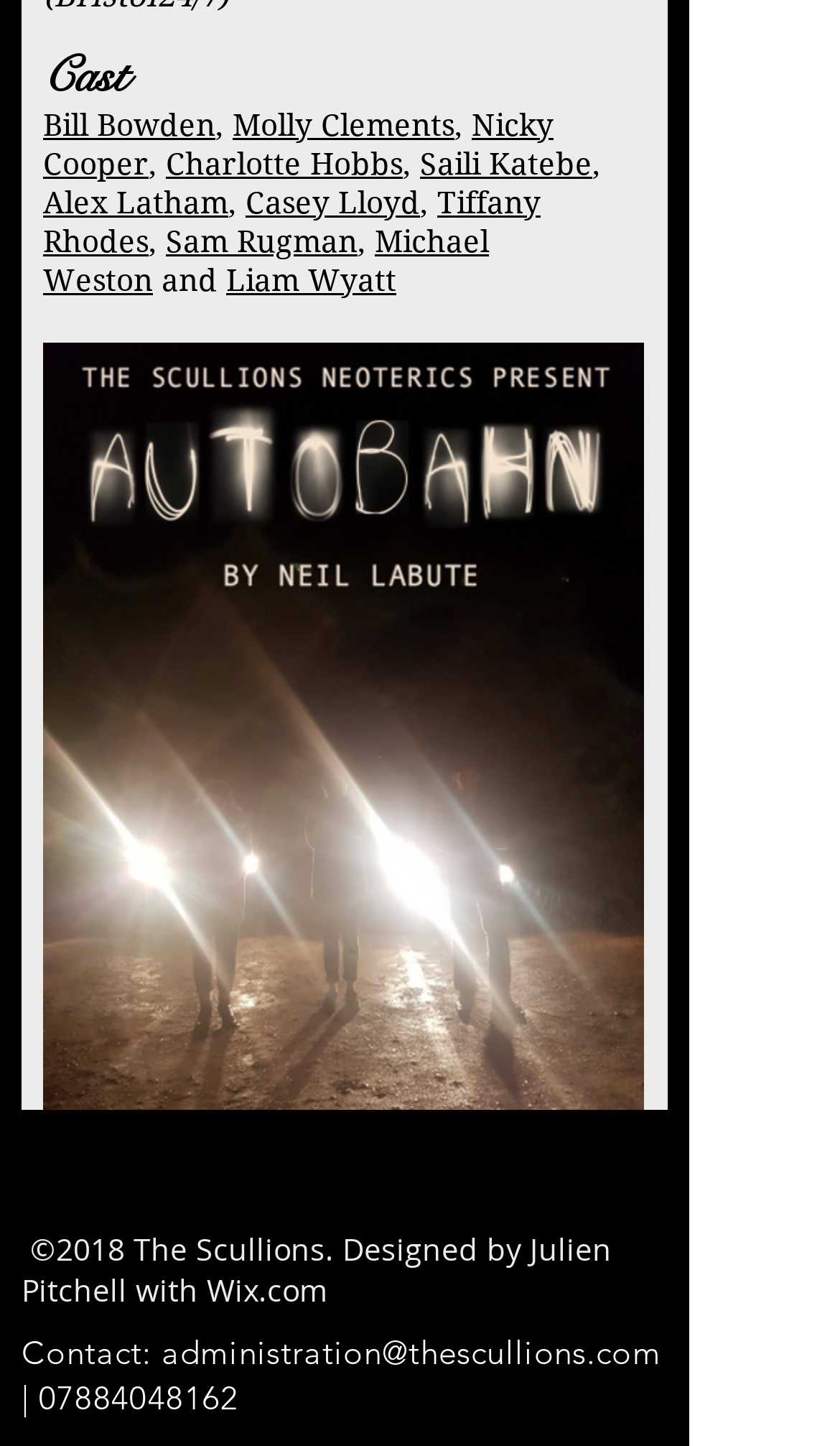Locate the bounding box coordinates of the clickable region to complete the following instruction: "Open Autobahn Main Poster."

[0.051, 0.236, 0.767, 0.767]